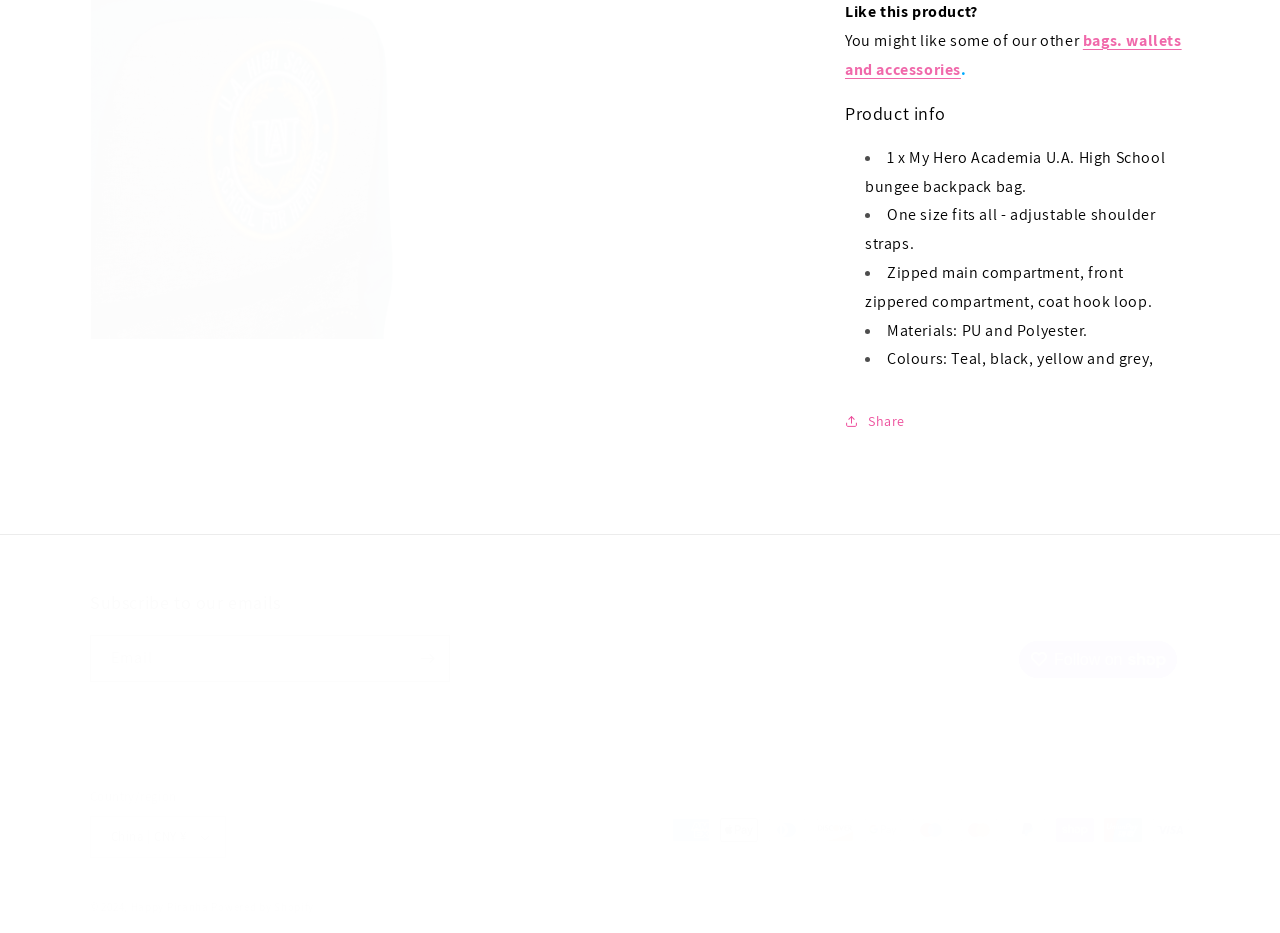What is the function of the 'Share' button?
Examine the screenshot and reply with a single word or phrase.

To share the product